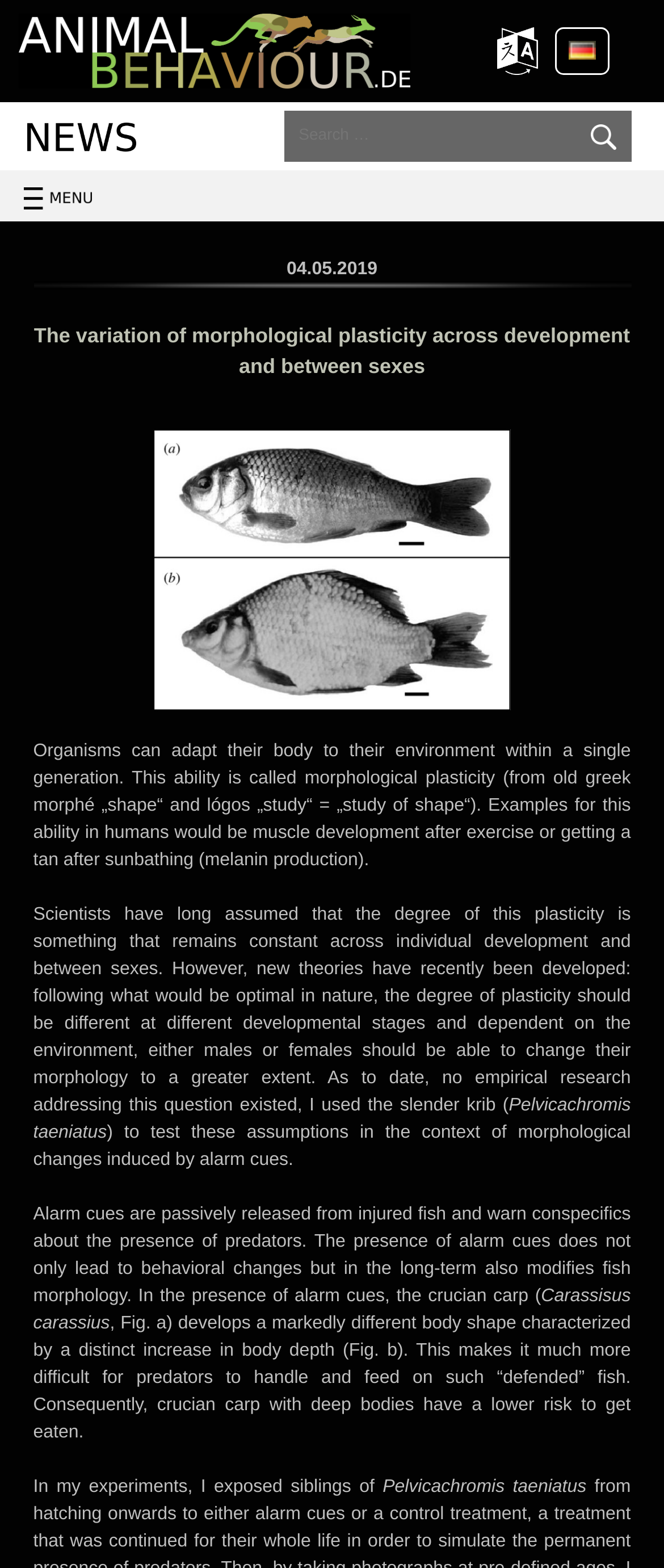Construct a thorough caption encompassing all aspects of the webpage.

The webpage is about the variation of morphological plasticity across development and between sexes. At the top, there is a link and an image, with a German language option link and its corresponding flag icon to the right. Below this, there is a search bar with a "Search for:" label and a "Search" button to the right.

On the left side, there is a toggle button. When clicked, it reveals a section with a header that displays the title of the webpage. Below the title, there is a timestamp showing the date "04.05.2019". The main content of the webpage is a long paragraph of text that discusses morphological plasticity, its definition, and its examples in humans. The text also introduces a research question about the degree of plasticity across individual development and between sexes.

The text continues to explain the research methodology, using the slender krib fish as an example, and discusses the effects of alarm cues on fish morphology. There are mentions of specific fish species, such as the crucian carp, and their body shape changes in response to alarm cues. The text concludes with a mention of the experiment's design, exposing siblings of the slender krib fish to certain conditions.